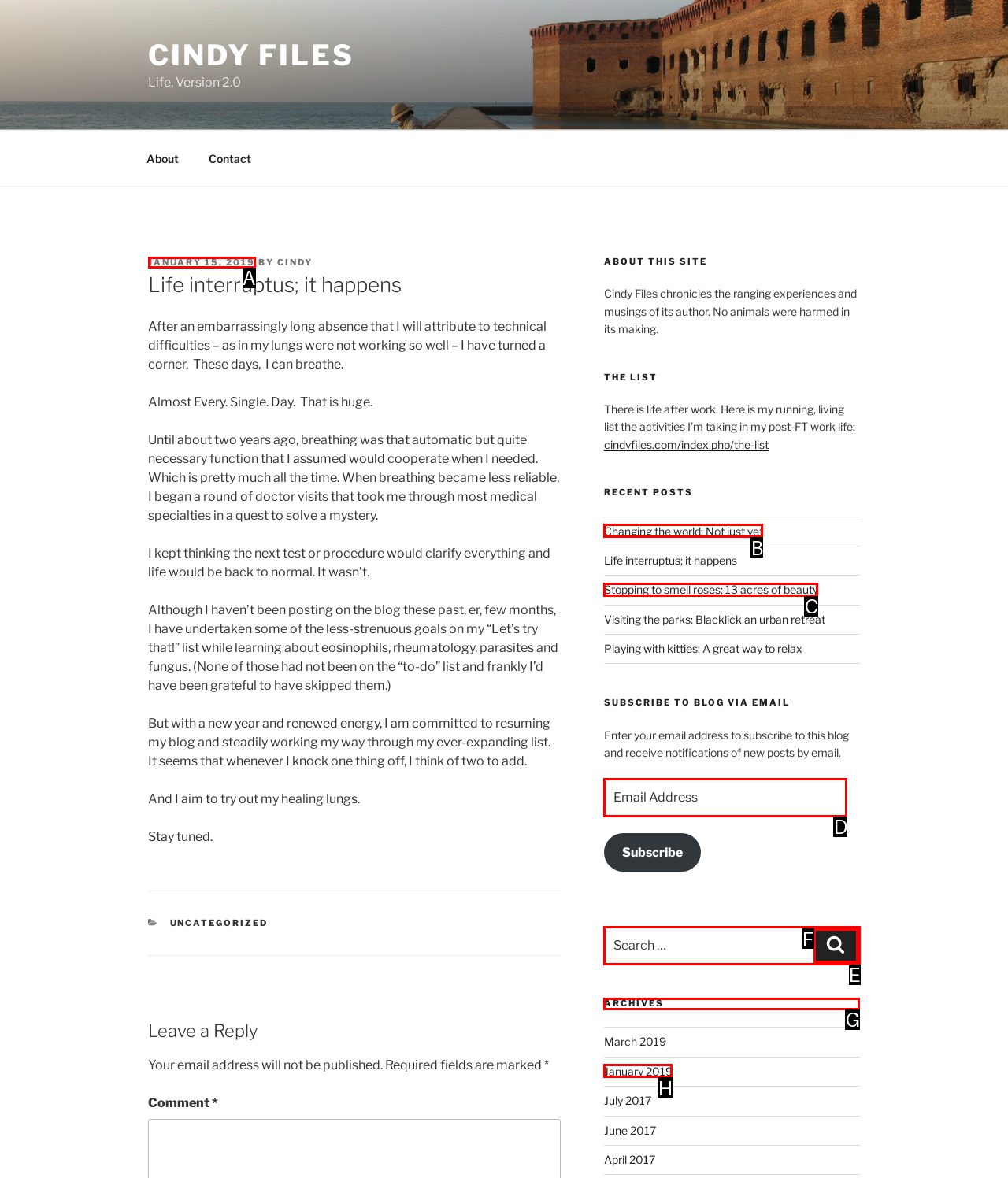Which option should I select to accomplish the task: View the archives? Respond with the corresponding letter from the given choices.

G